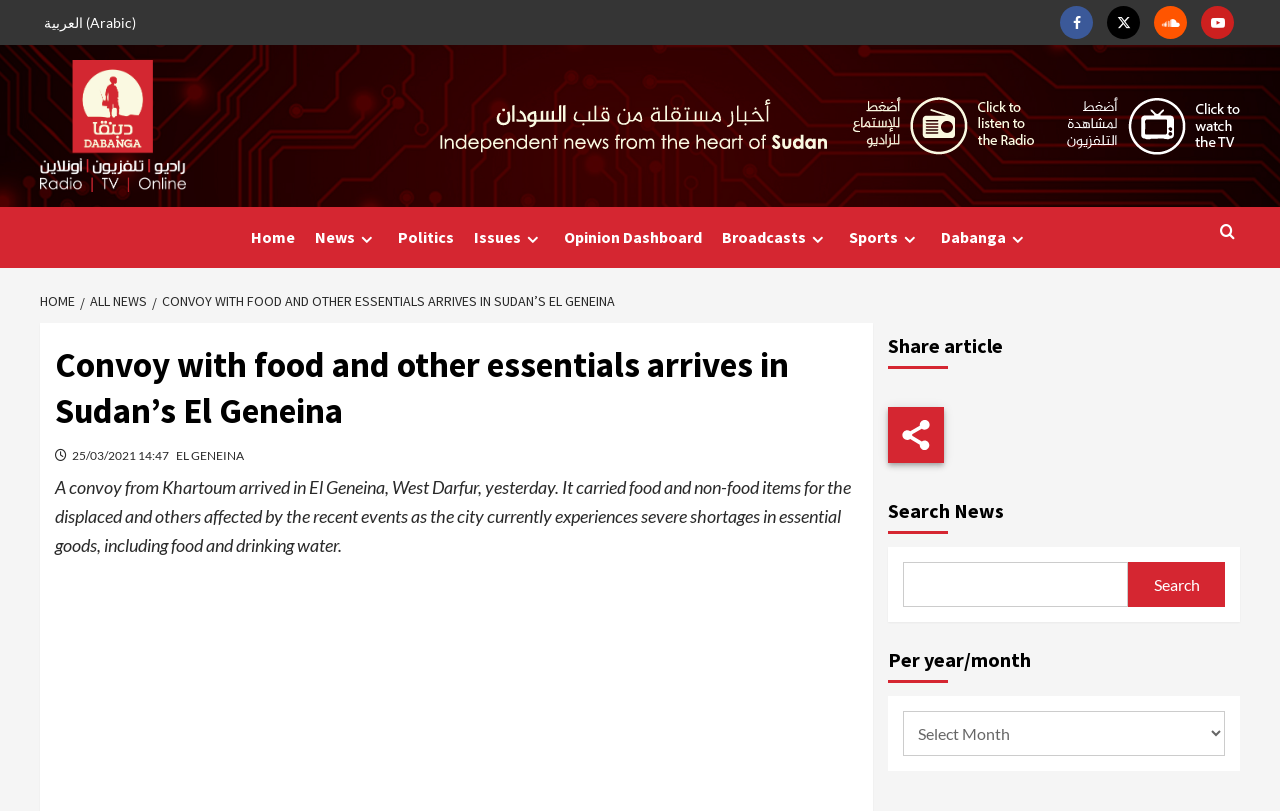Please identify the bounding box coordinates of the clickable area that will fulfill the following instruction: "Filter by year/month". The coordinates should be in the format of four float numbers between 0 and 1, i.e., [left, top, right, bottom].

[0.705, 0.877, 0.957, 0.933]